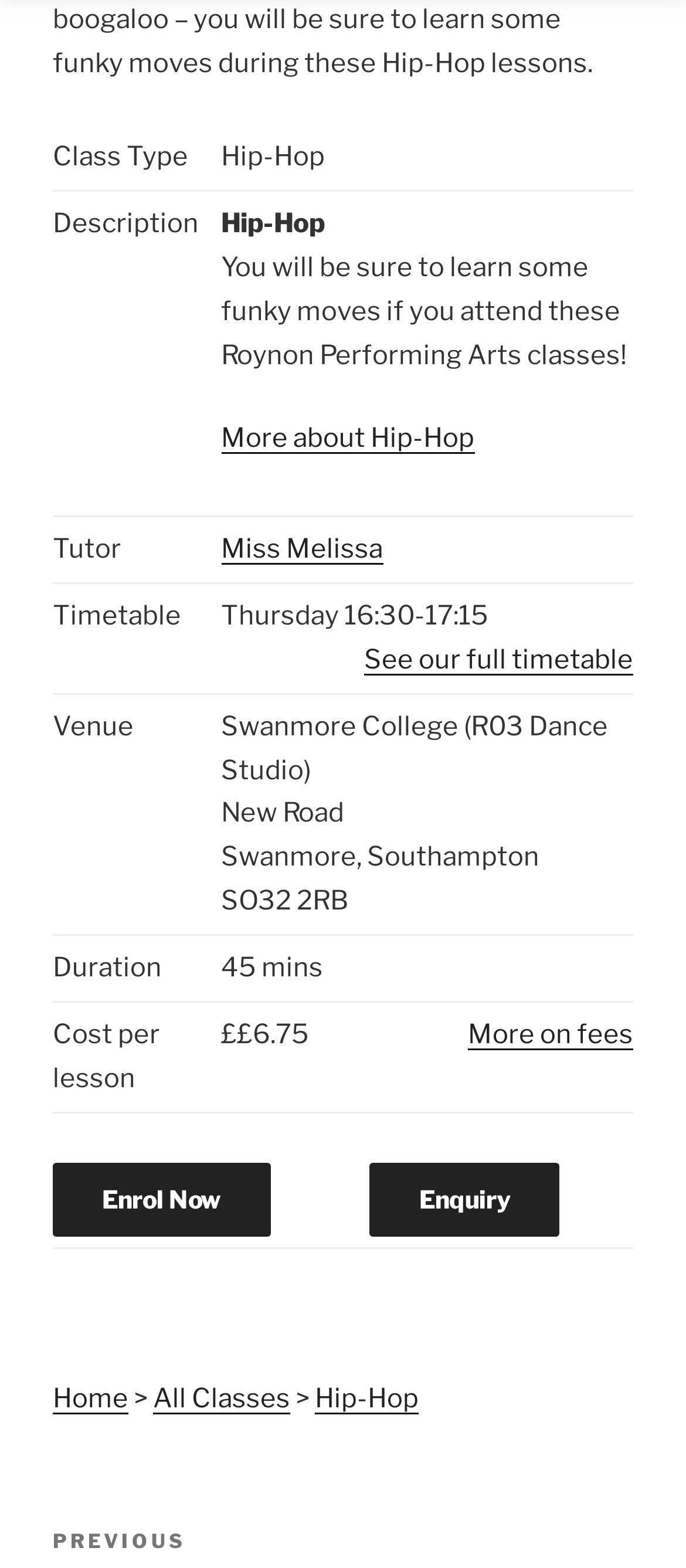Could you determine the bounding box coordinates of the clickable element to complete the instruction: "View more about Hip-Hop"? Provide the coordinates as four float numbers between 0 and 1, i.e., [left, top, right, bottom].

[0.322, 0.269, 0.691, 0.29]